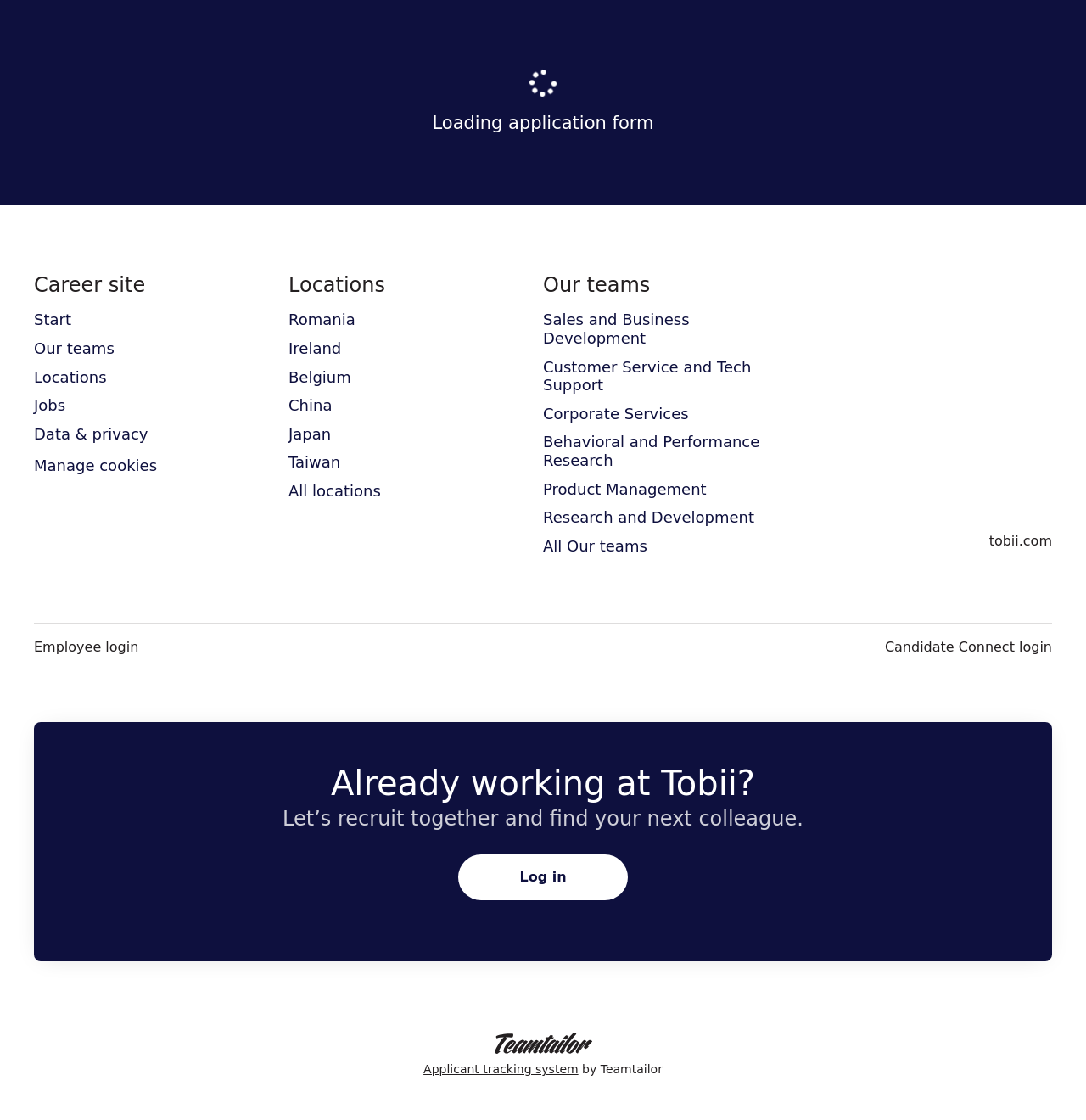Please find the bounding box coordinates of the element that needs to be clicked to perform the following instruction: "Go to the 'Jobs' page". The bounding box coordinates should be four float numbers between 0 and 1, represented as [left, top, right, bottom].

[0.031, 0.351, 0.06, 0.373]